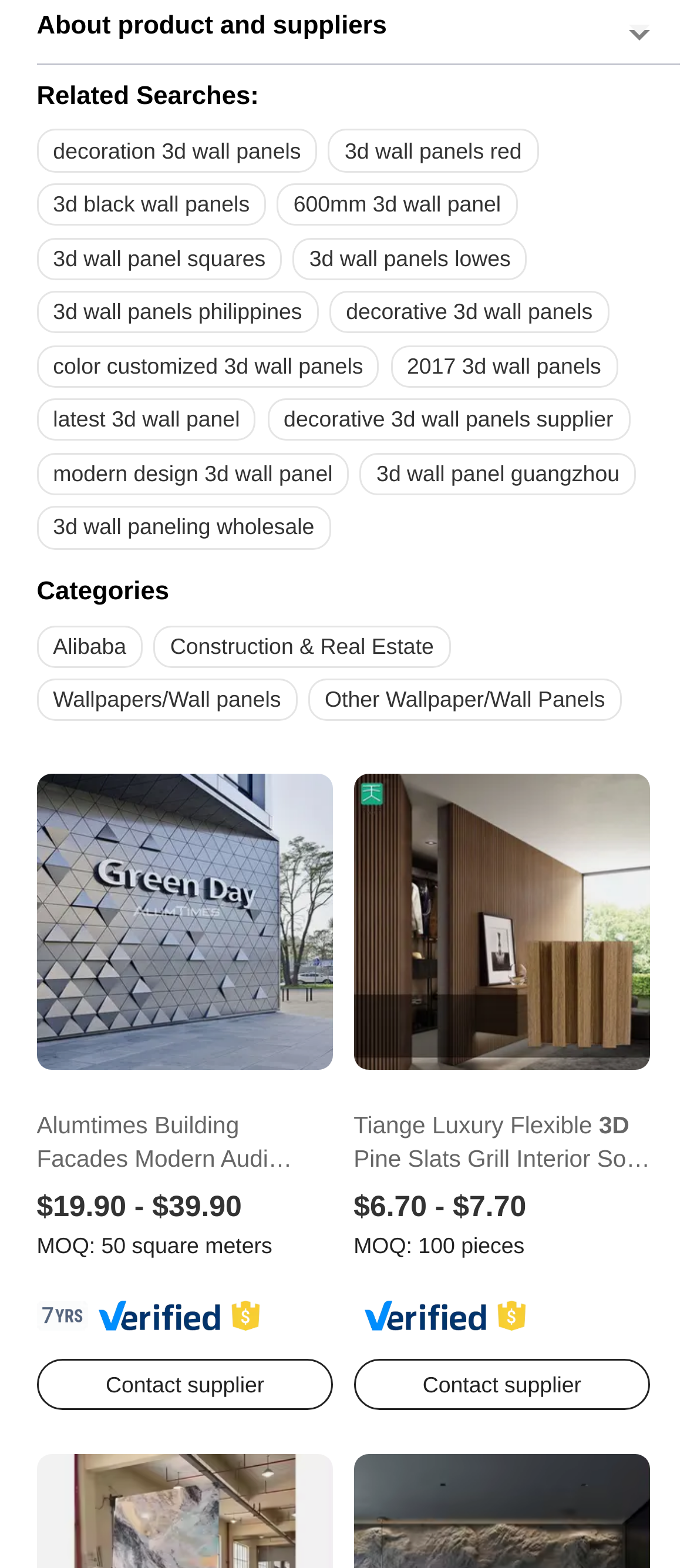What is the topic of the webpage?
Look at the screenshot and give a one-word or phrase answer.

3D wall panels